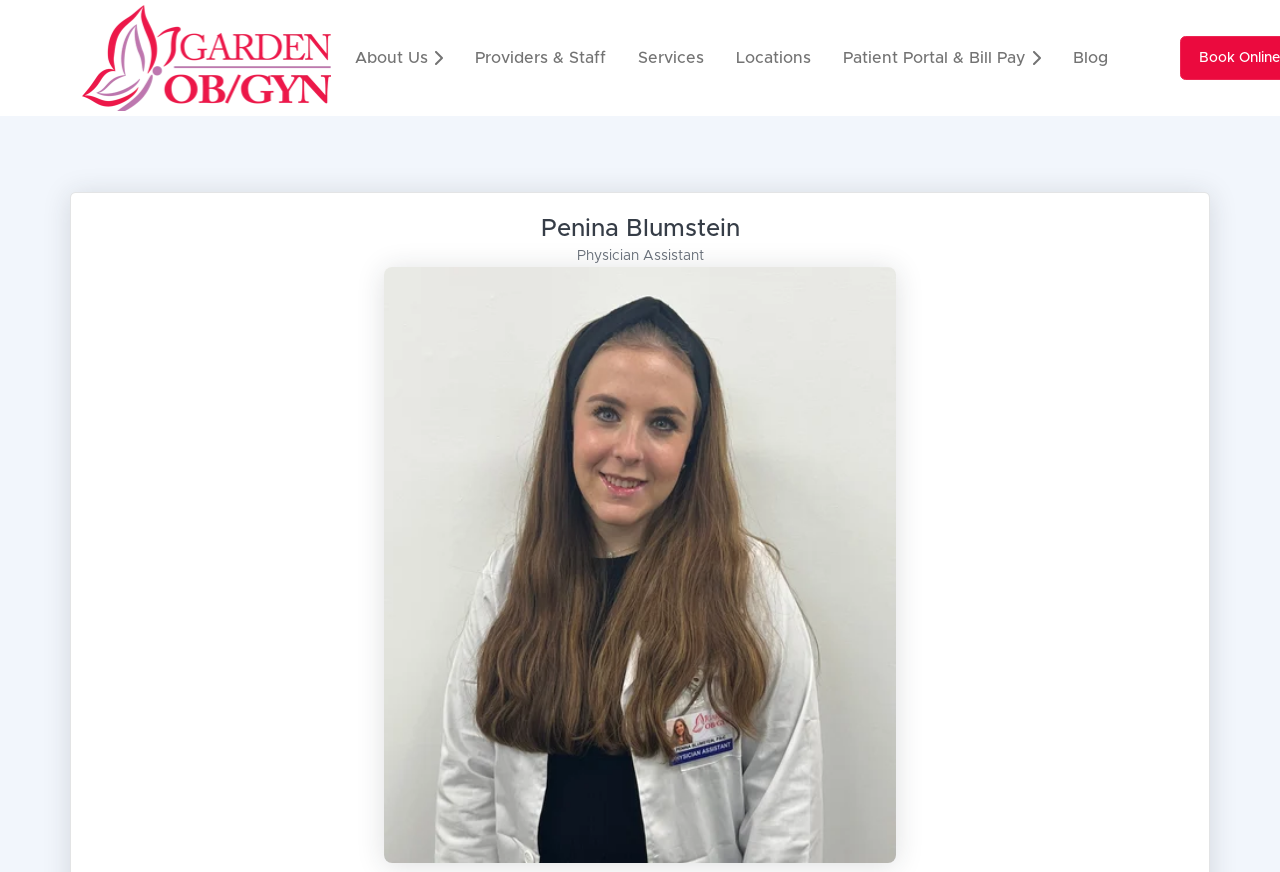How many navigation links are at the top of the webpage?
Look at the screenshot and provide an in-depth answer.

I can see five navigation links at the top of the webpage: 'About Us', 'Providers & Staff', 'Services', 'Locations', and 'Patient Portal & Bill Pay'.